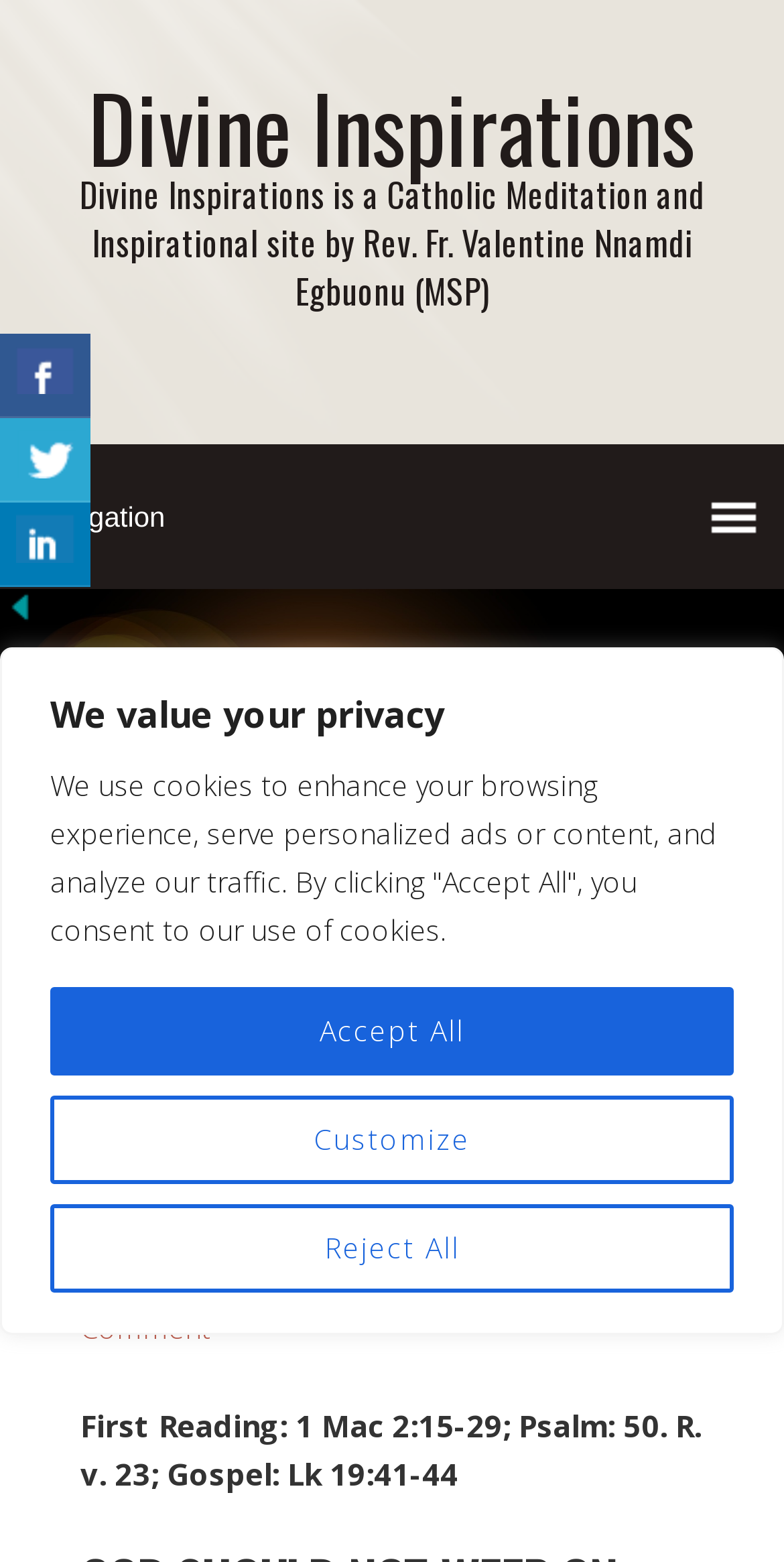Locate the UI element described as follows: "Customize". Return the bounding box coordinates as four float numbers between 0 and 1 in the order [left, top, right, bottom].

[0.064, 0.701, 0.936, 0.758]